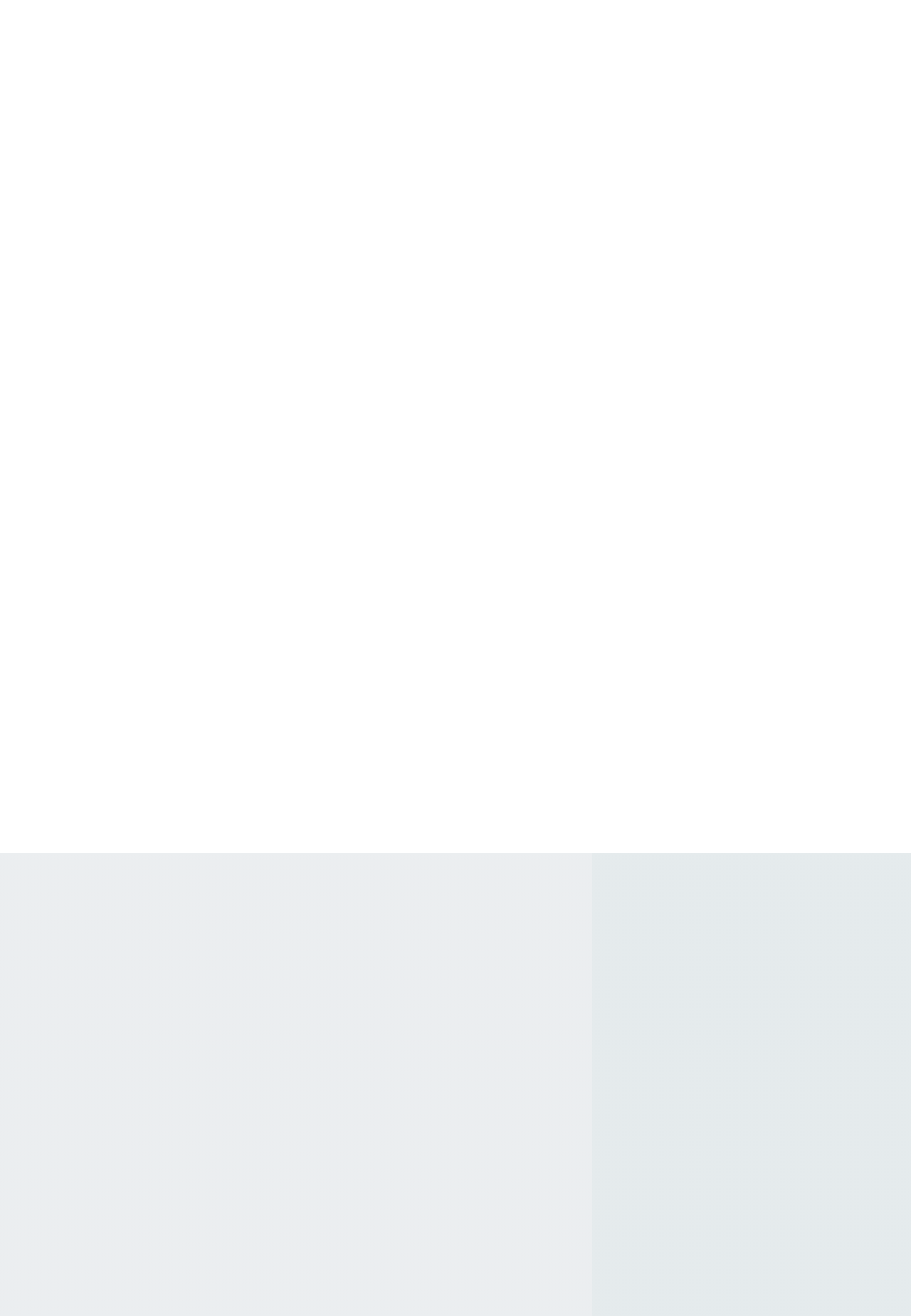What is the tone of the webpage?
Based on the image, answer the question with a single word or brief phrase.

Inviting